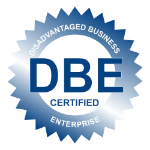What color is the font of the letters 'DBE'?
Please give a detailed and thorough answer to the question, covering all relevant points.

According to the caption, the letters 'DBE' are prominently displayed in bold, dark blue font, which suggests that the font color of the letters is dark blue.